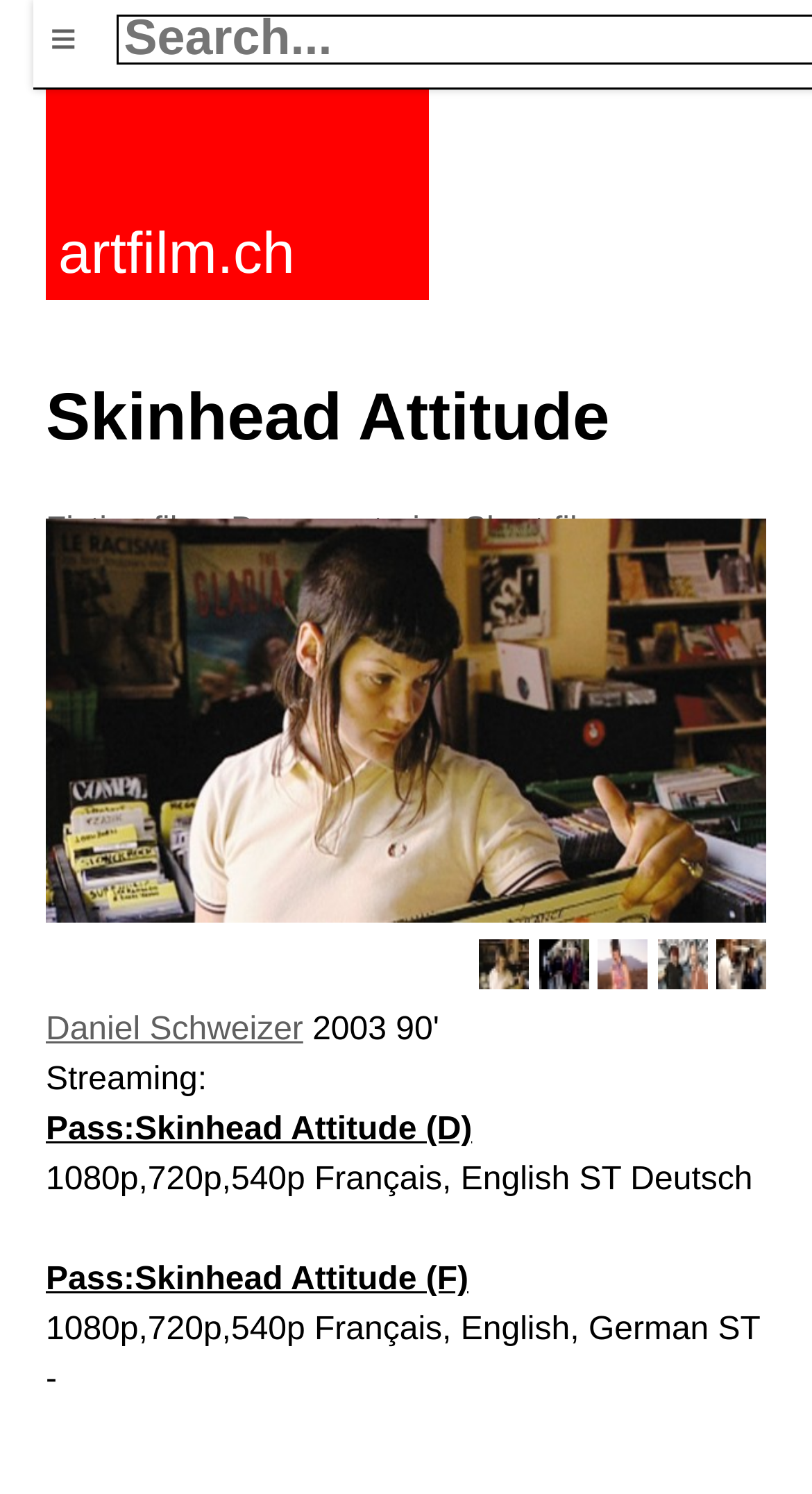What is the name of the author?
Please respond to the question with a detailed and informative answer.

I found the answer by looking at the link element with the text 'Daniel Schweizer' which is located at [0.056, 0.678, 0.373, 0.701]. This suggests that Daniel Schweizer is the author of the content on this webpage.